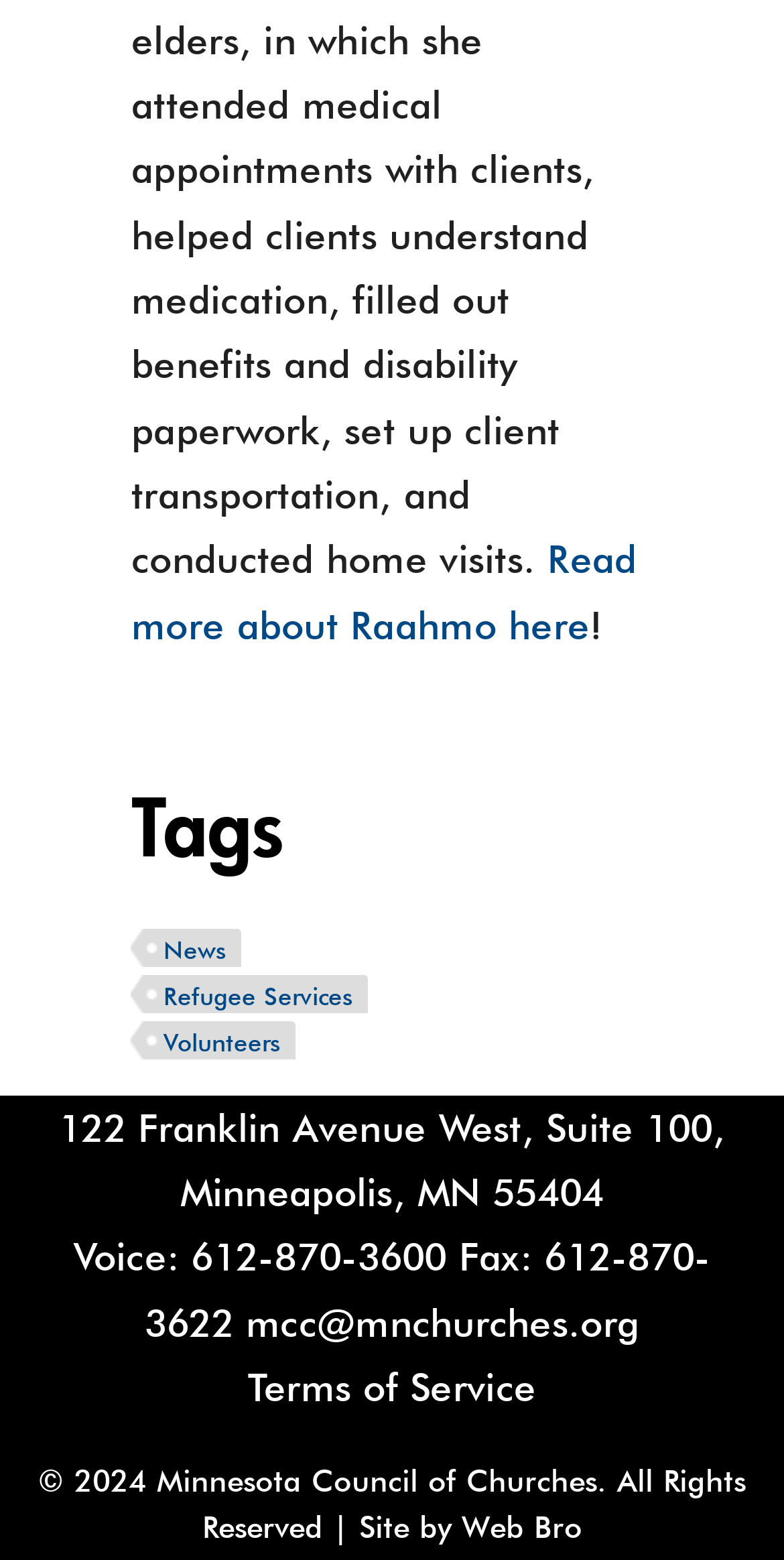Give a one-word or one-phrase response to the question: 
What is the email address of the Minnesota Council of Churches?

mcc@mnchurches.org